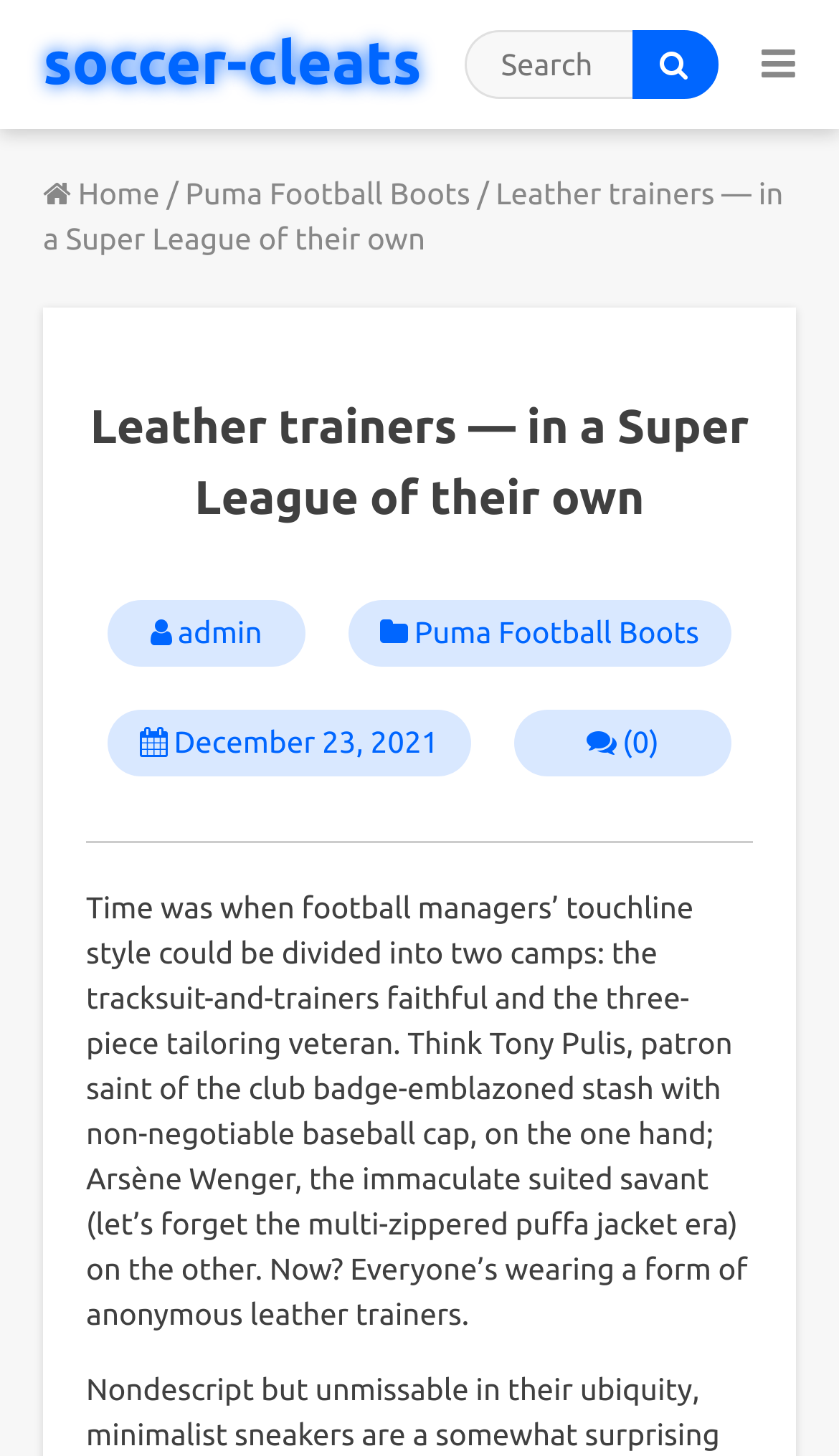Please give a short response to the question using one word or a phrase:
How many links are there in the primary menu?

3